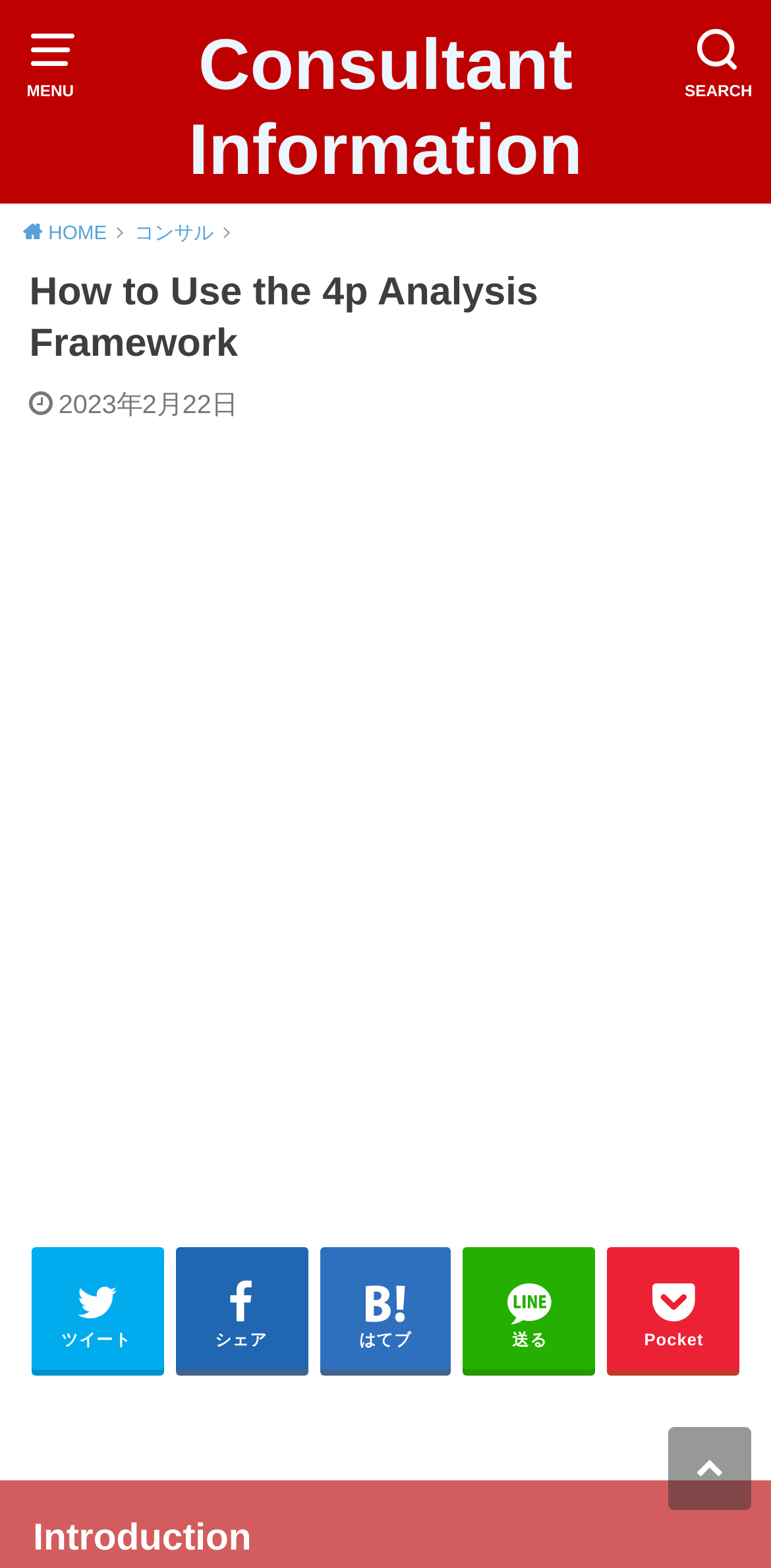Please give a concise answer to this question using a single word or phrase: 
What is the date of the article?

2023年2月22日